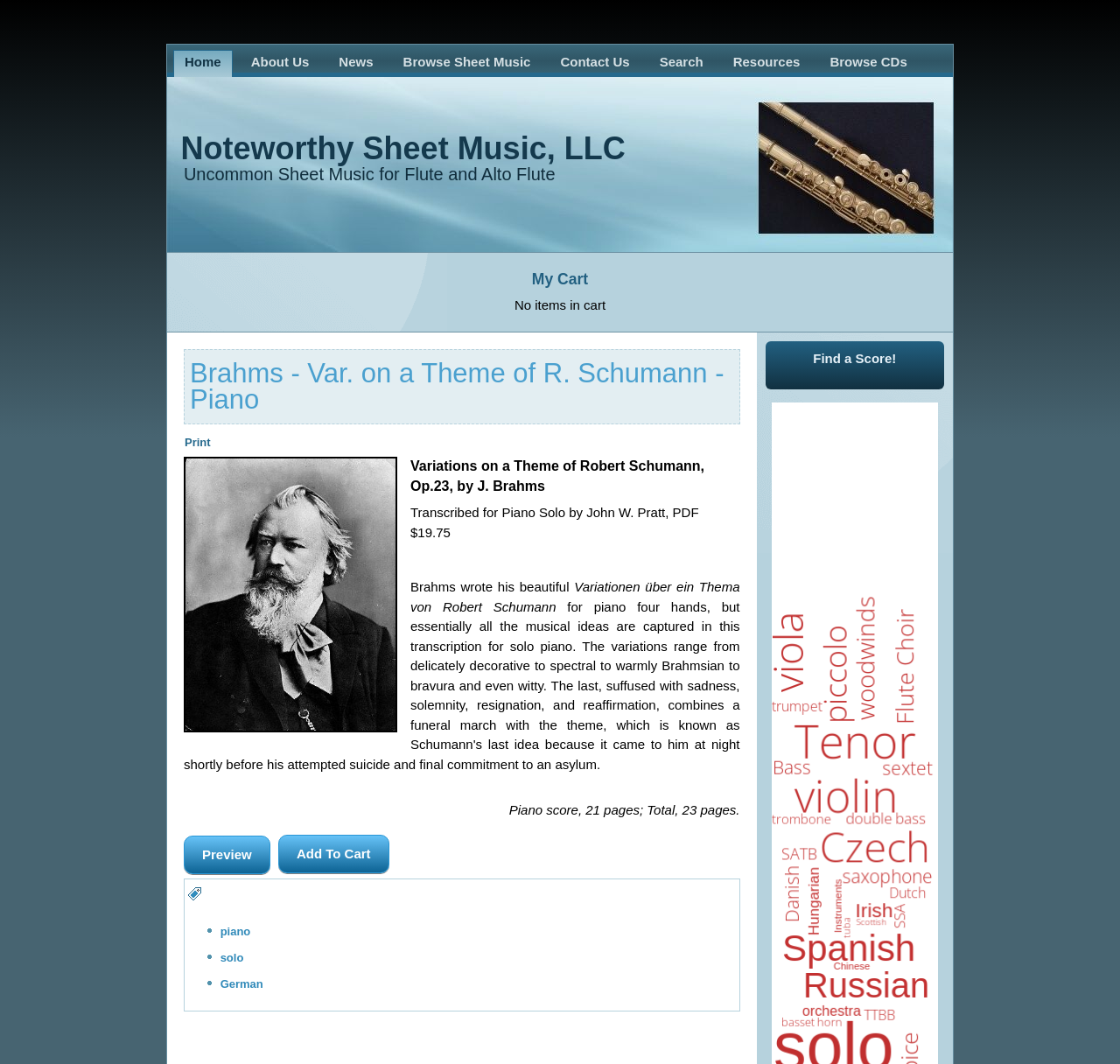What type of music is featured on this page?
Please provide a detailed answer to the question.

Based on the content of the webpage, specifically the title 'Brahms - Var. on a Theme of R. Schumann - Piano' and the description 'Transcribed for Piano Solo by John W. Pratt', it can be inferred that the type of music featured on this page is piano music.